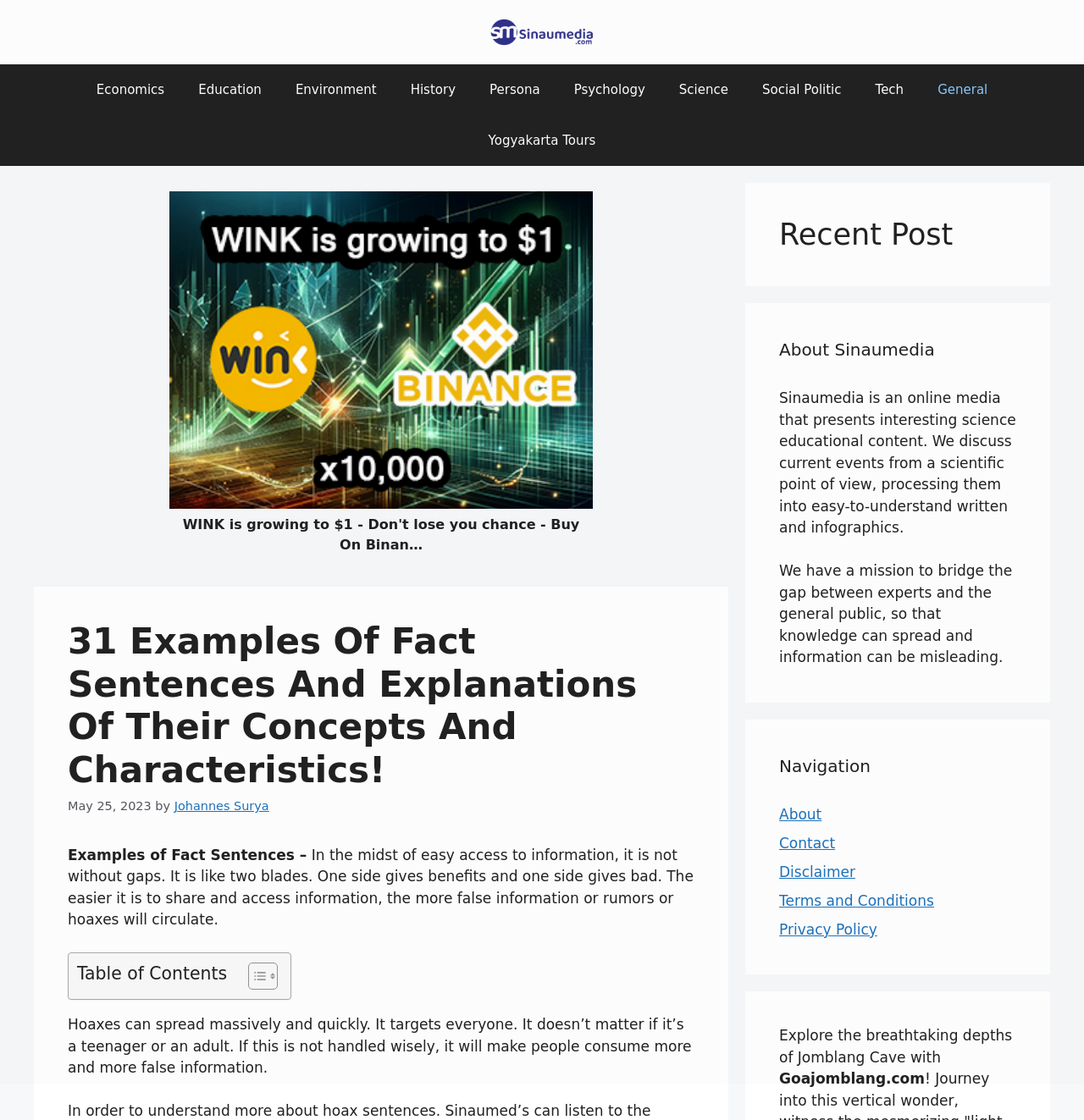Please identify the bounding box coordinates of the element on the webpage that should be clicked to follow this instruction: "Toggle the Table of Content". The bounding box coordinates should be given as four float numbers between 0 and 1, formatted as [left, top, right, bottom].

[0.217, 0.859, 0.252, 0.885]